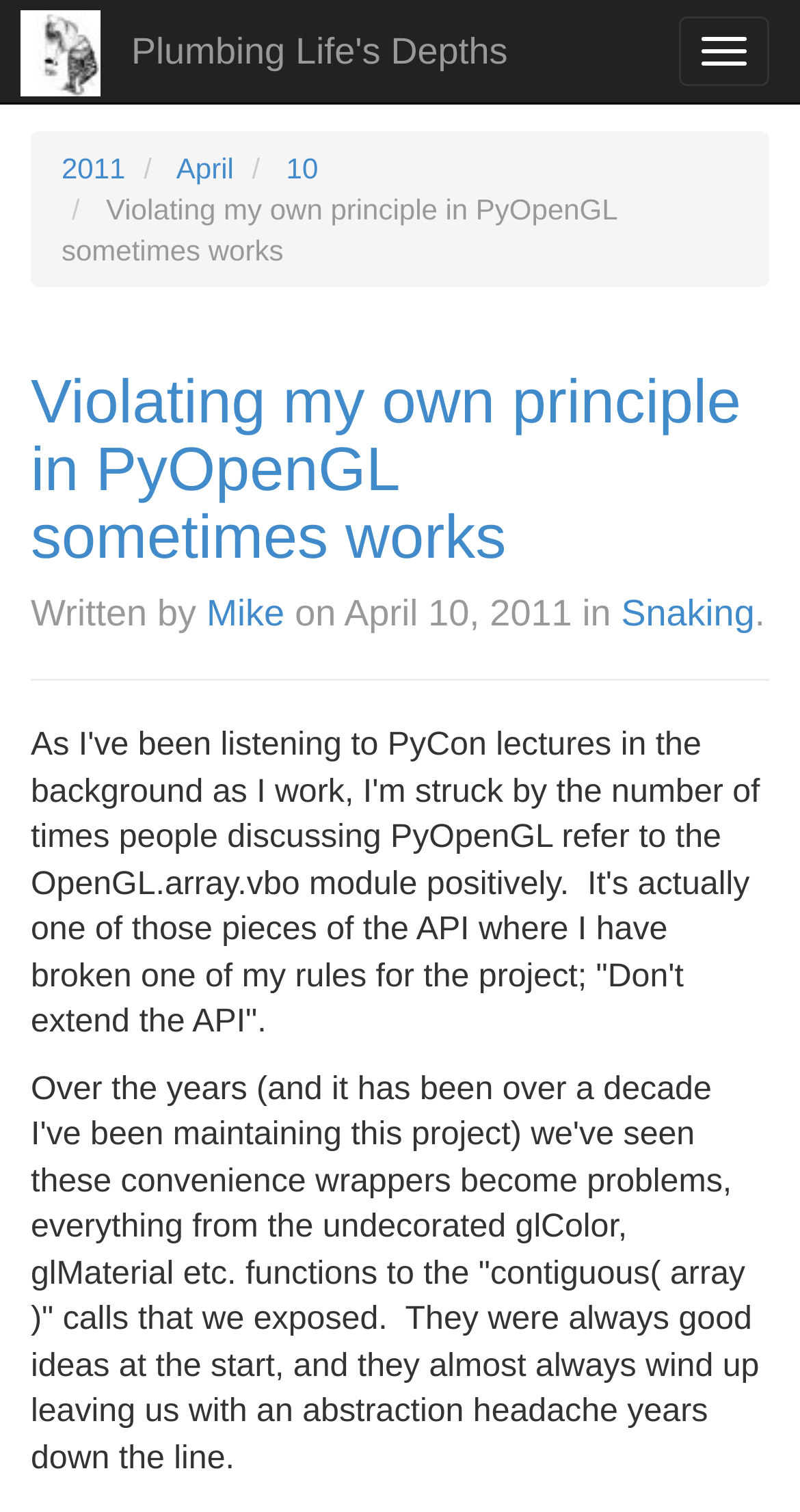Identify the bounding box coordinates for the element you need to click to achieve the following task: "Visit the homepage". Provide the bounding box coordinates as four float numbers between 0 and 1, in the form [left, top, right, bottom].

[0.126, 0.0, 0.673, 0.068]